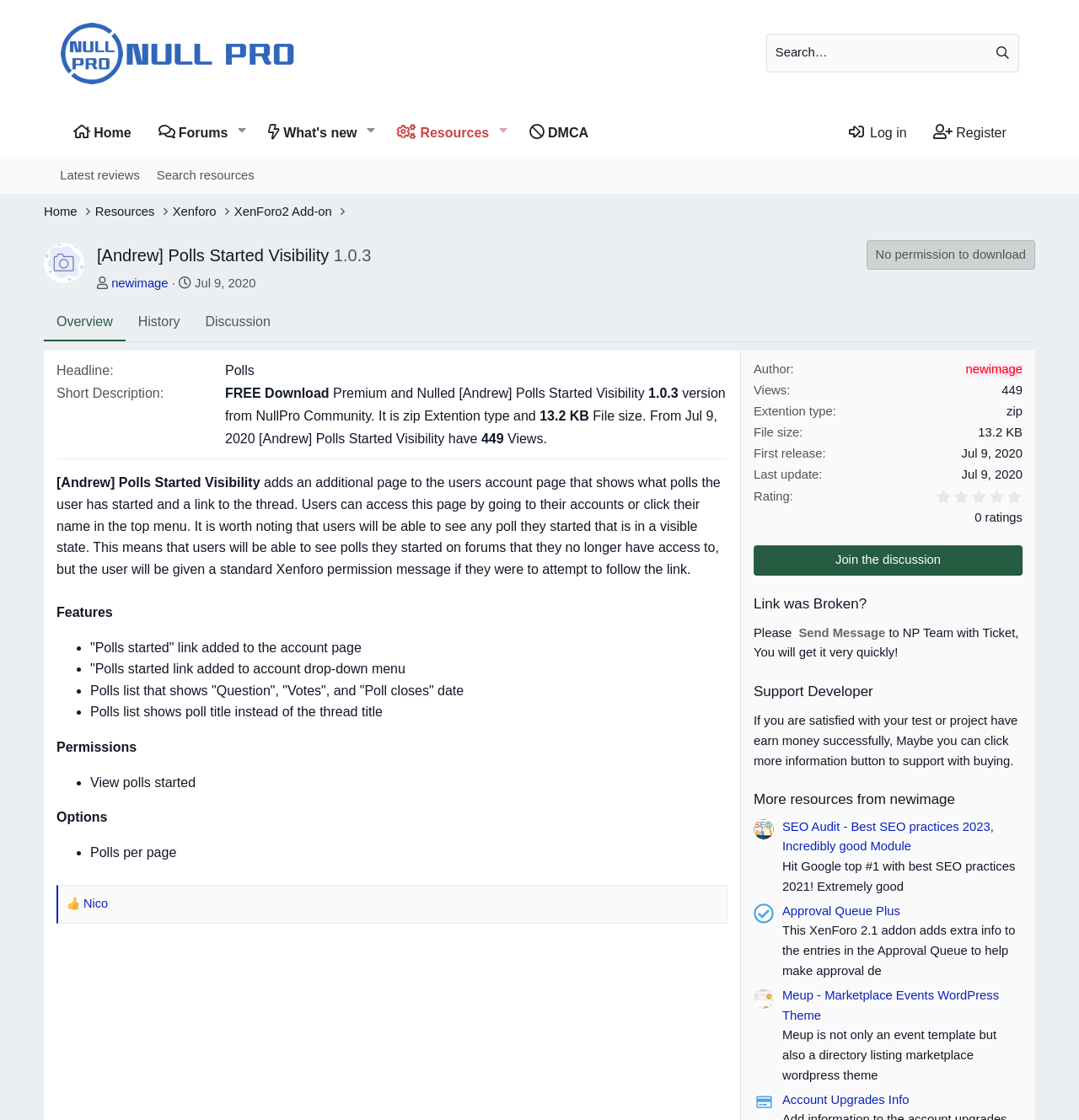What is the author of the add-on?
Answer the question in a detailed and comprehensive manner.

I found the answer by looking at the link element with the text 'newimage' which is located near the 'Author' label.